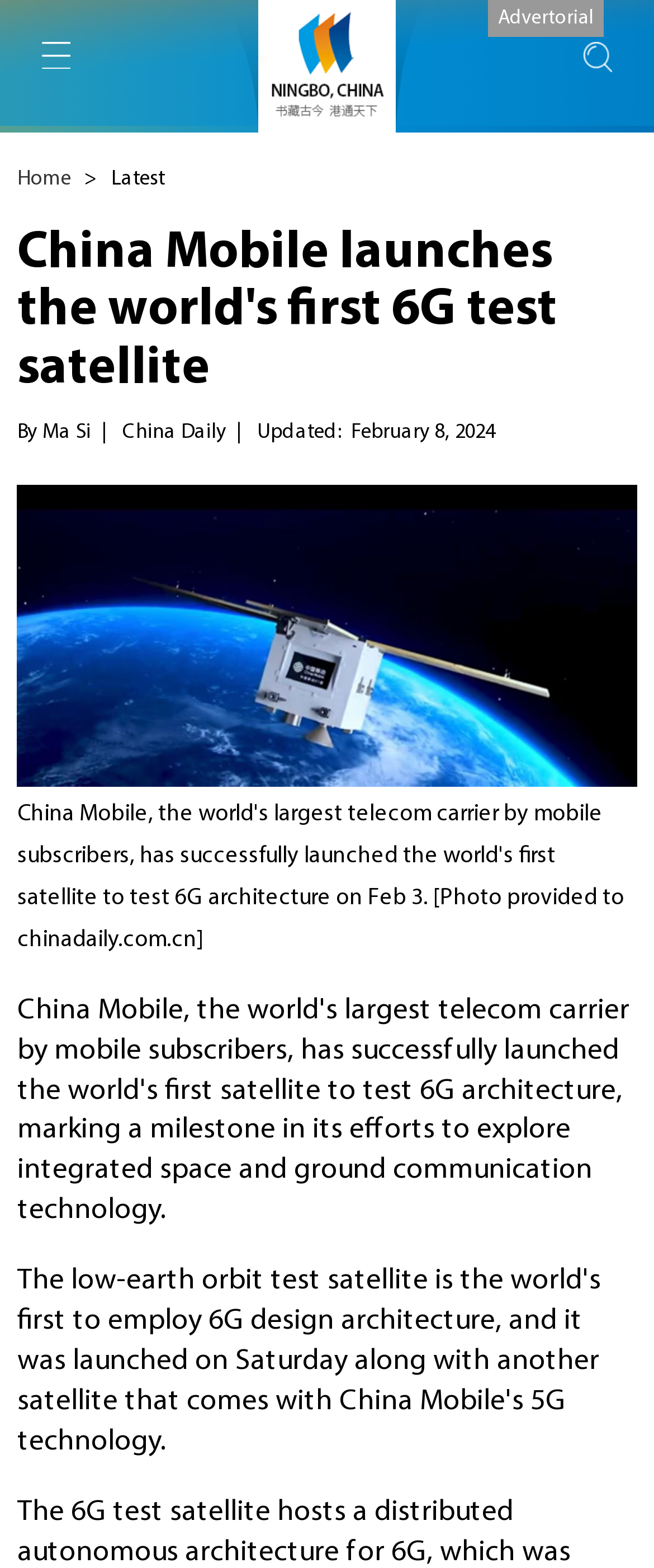What is the name of the publication?
Look at the image and provide a detailed response to the question.

The publication's name is mentioned in the article, specifically in the text 'China Daily' which is located next to the author's name.